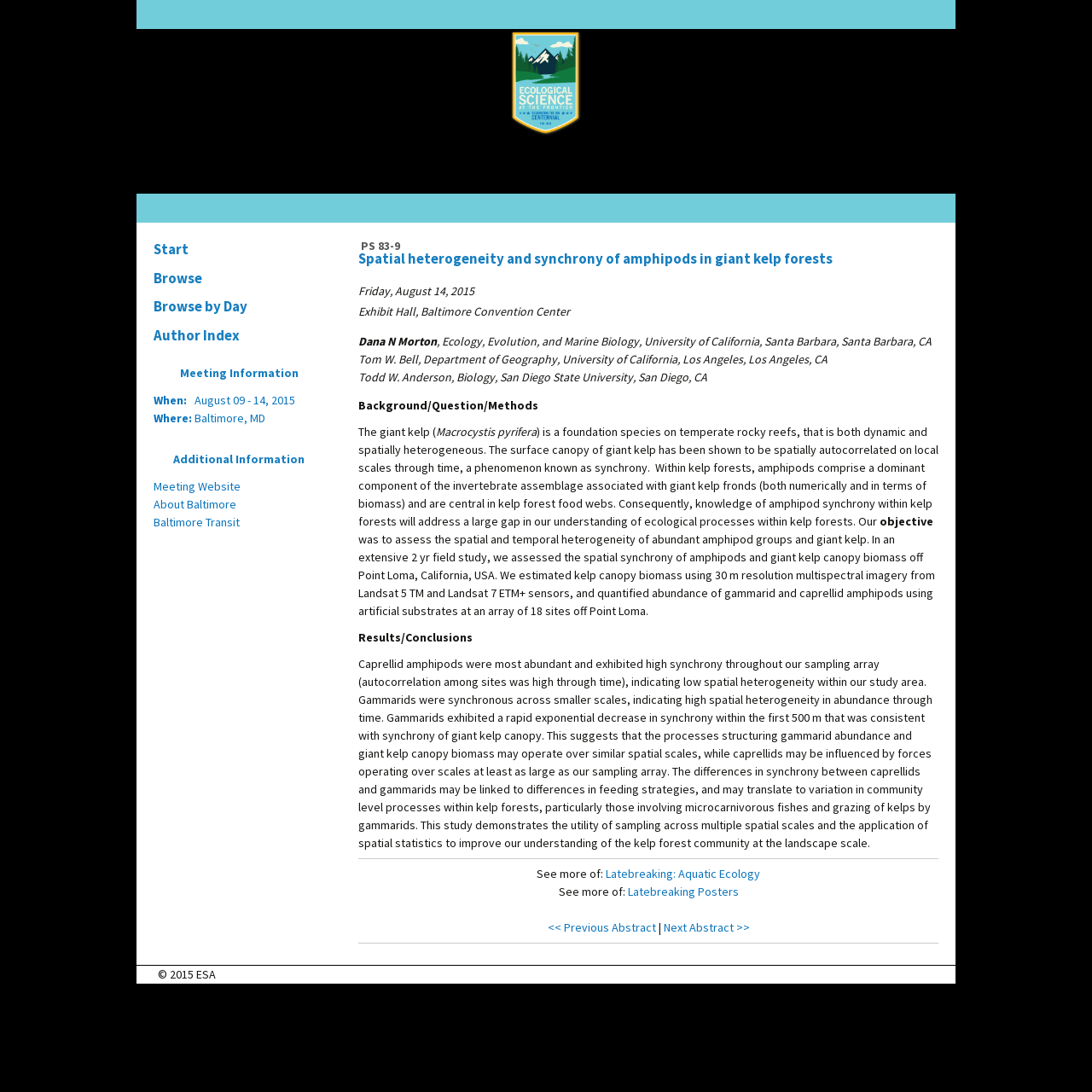Generate a comprehensive description of the webpage.

The webpage is about the 100th ESA Annual Meeting, which took place from August 9 to 14, 2015. At the top of the page, there is a link and an image, likely the conference logo. Below this, there is a heading that reads "PS 83-9 Spatial heterogeneity and synchrony of amphipods in giant kelp forests". 

To the right of this heading, there are several lines of text that provide information about the presentation, including the date, location, and authors. The authors' names and affiliations are listed, along with the title of the presentation. 

Below this, there is a block of text that describes the background, question, and methods of the research, followed by the results and conclusions. The text is divided into sections with headings, and it appears to be a detailed summary of the research presentation.

On the right side of the page, there are several links to related content, including "Latebreaking: Aquatic Ecology", "Latebreaking Posters", and "Next Abstract >>". There is also a navigation menu that allows users to browse the abstracts by day or author.

At the bottom of the page, there is a section with meeting information, including the dates and location of the conference. There are also links to additional information, such as the meeting website and information about Baltimore. Finally, there is a copyright notice at the very bottom of the page.